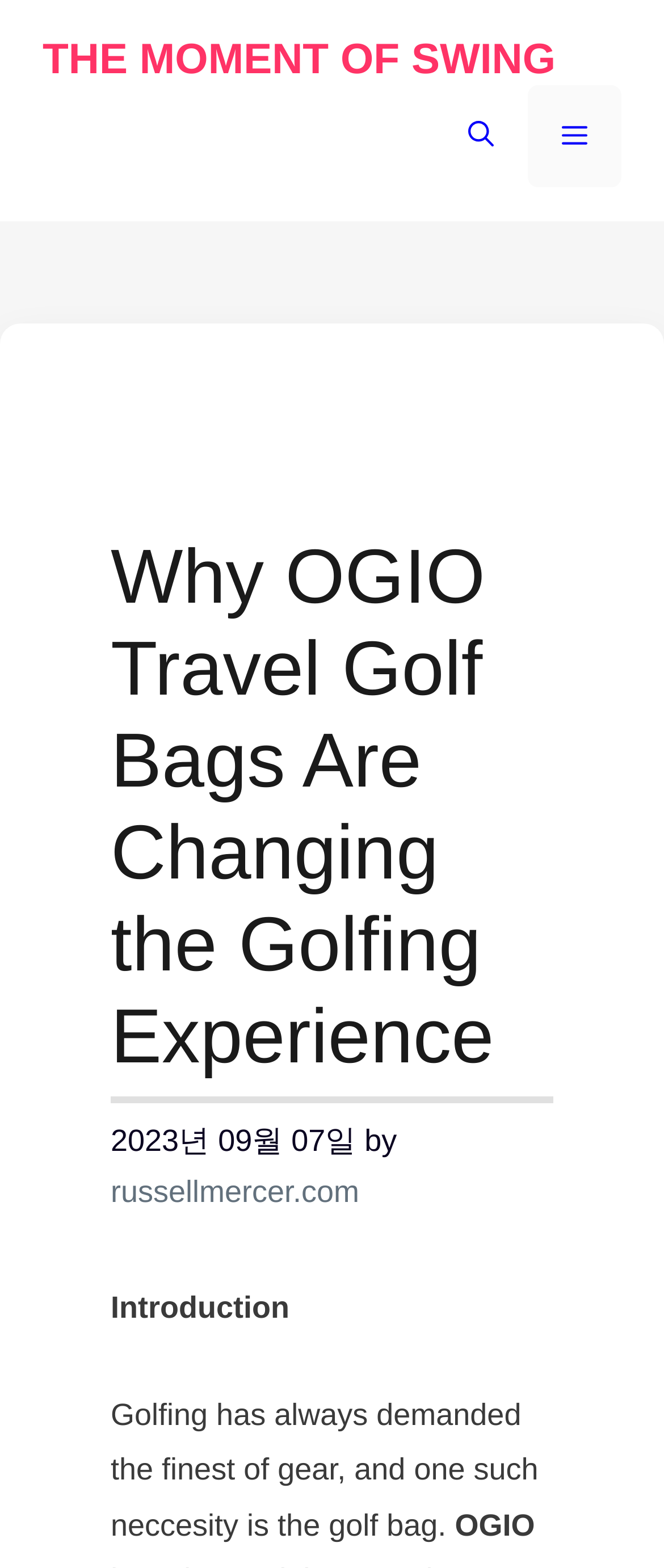What is the author's website?
Give a detailed explanation using the information visible in the image.

I found the answer by looking at the link element with the text 'russellmercer.com' at coordinates [0.167, 0.749, 0.541, 0.771]. This link is likely referring to the author's personal website.